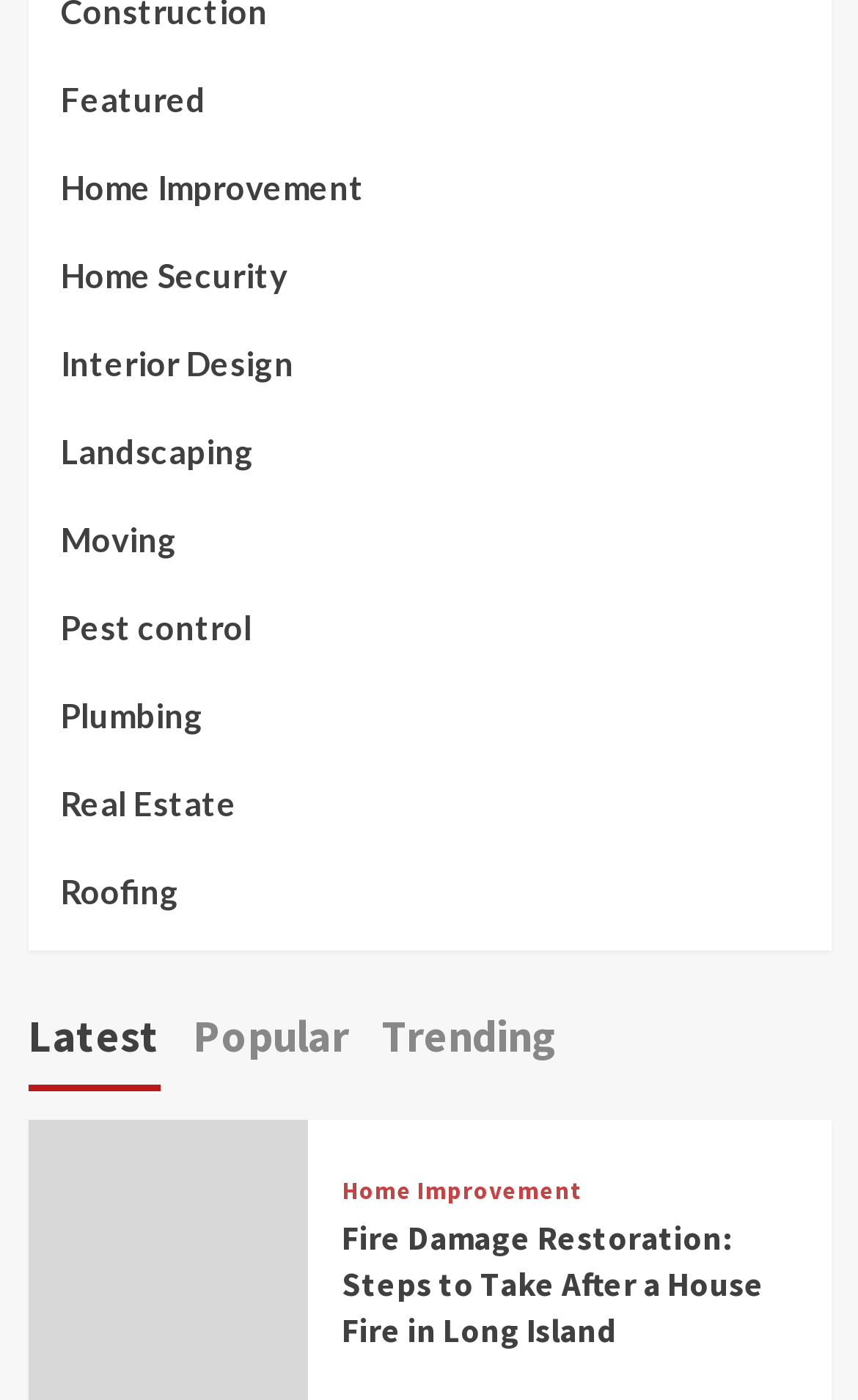Please identify the bounding box coordinates of the area that needs to be clicked to fulfill the following instruction: "go to About page."

None